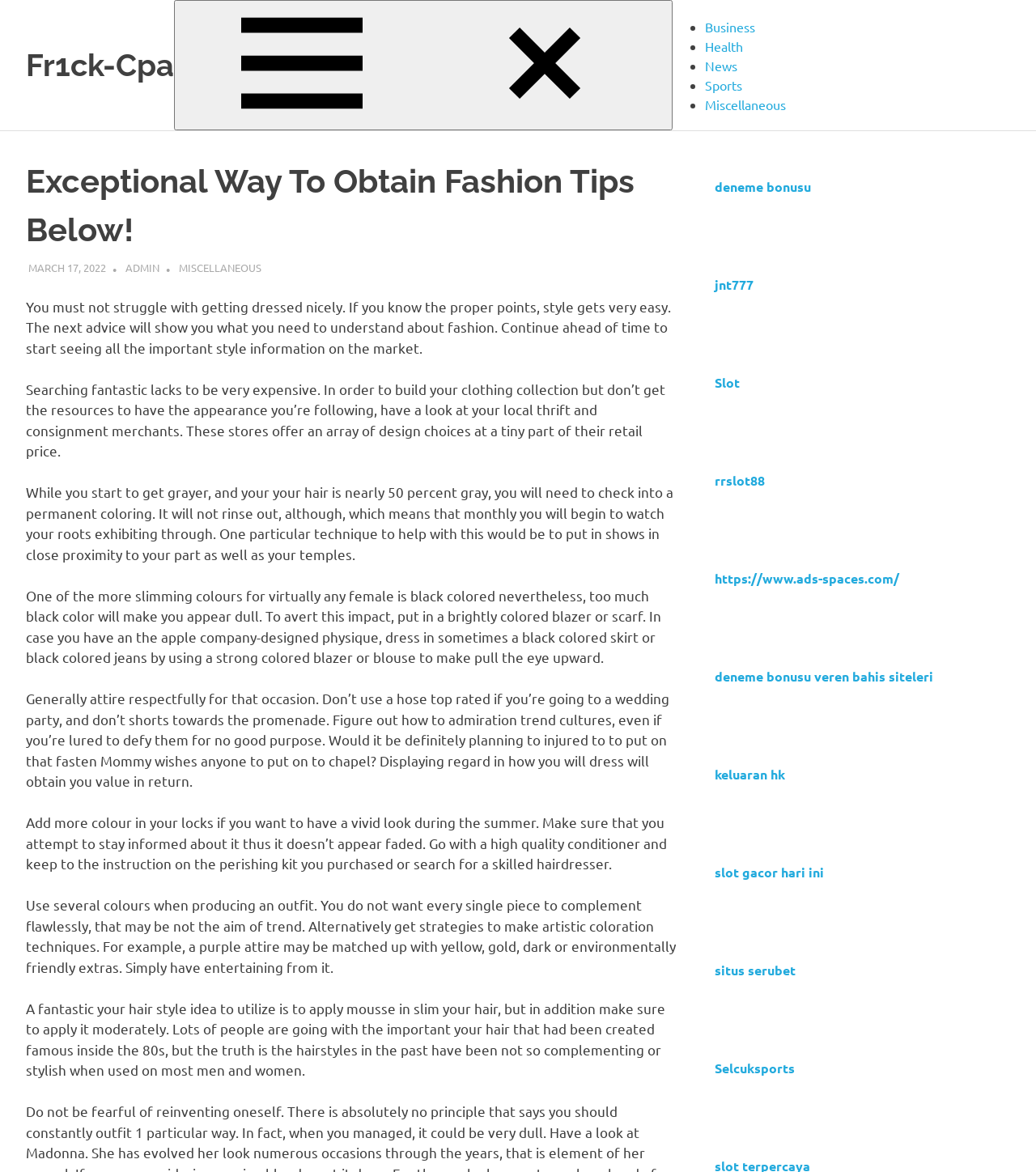Give the bounding box coordinates for the element described by: "deneme bonusu".

[0.69, 0.152, 0.783, 0.166]